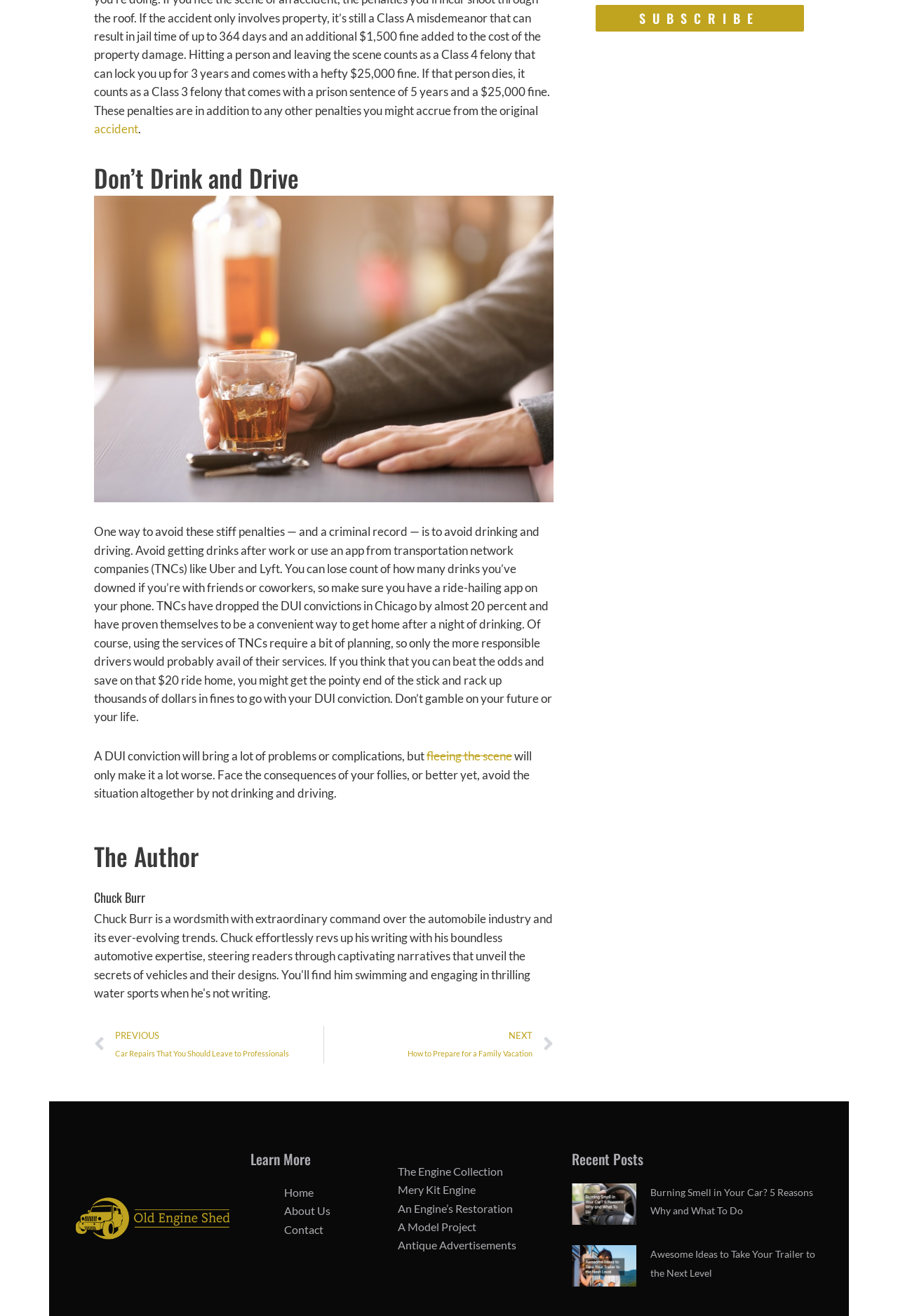Determine the bounding box coordinates of the clickable element to achieve the following action: 'View the previous article about car repairs'. Provide the coordinates as four float values between 0 and 1, formatted as [left, top, right, bottom].

[0.105, 0.78, 0.36, 0.808]